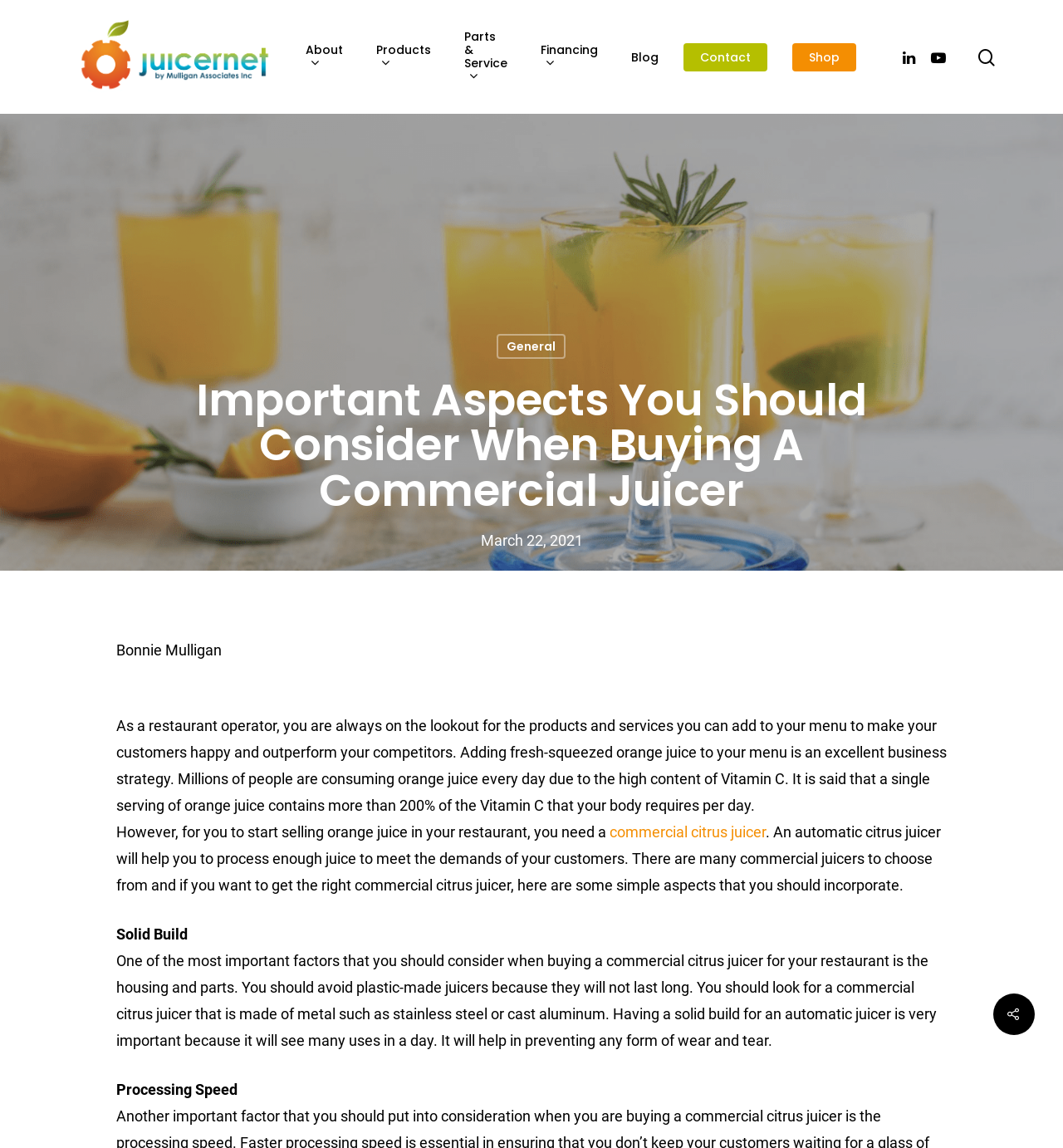Reply to the question with a single word or phrase:
What is the recommended material for a commercial citrus juicer?

Metal